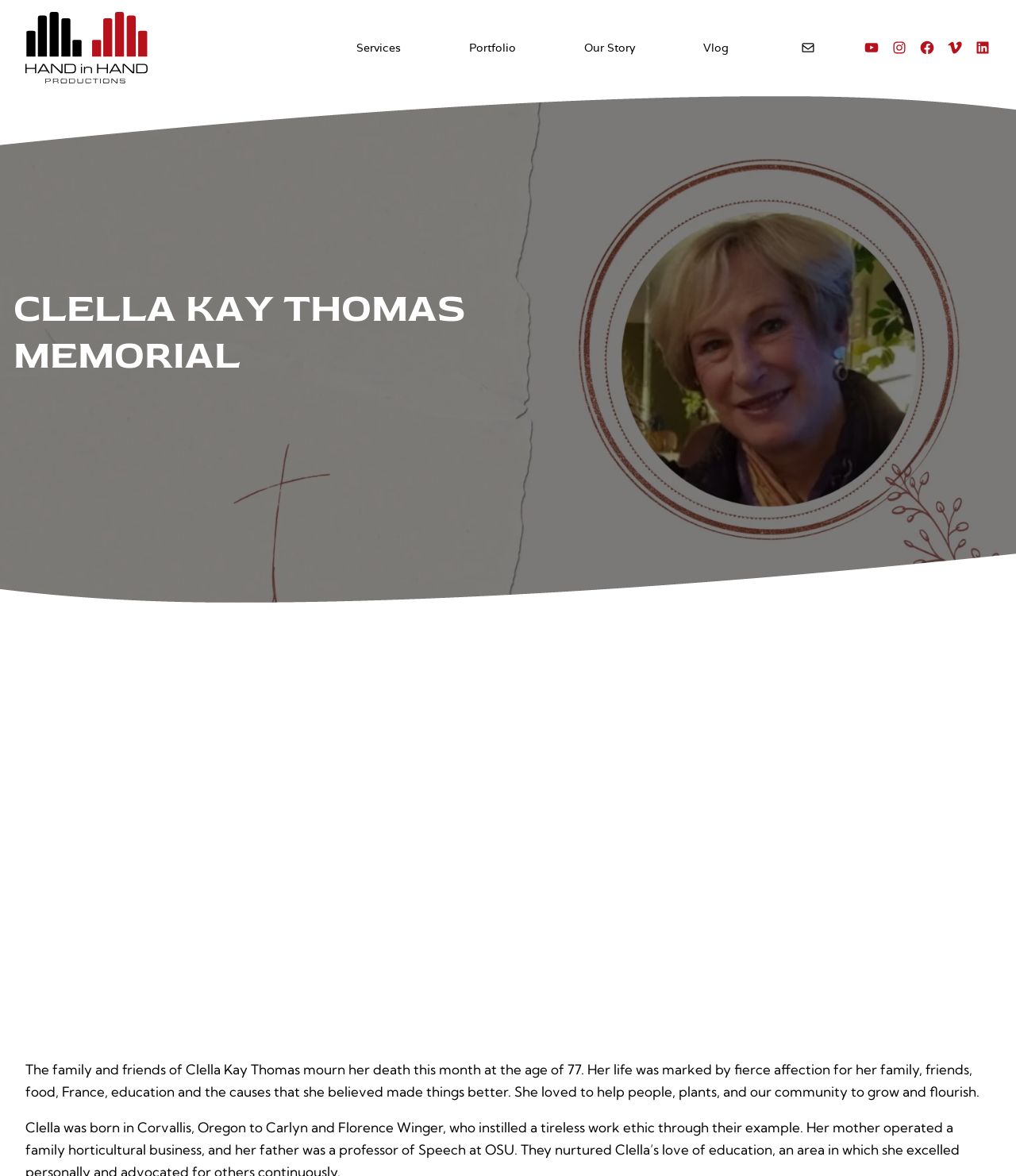What are the social media platforms linked on the webpage? Analyze the screenshot and reply with just one word or a short phrase.

email, YouTube, Instagram, Facebook, Vimeo, LinkedIn